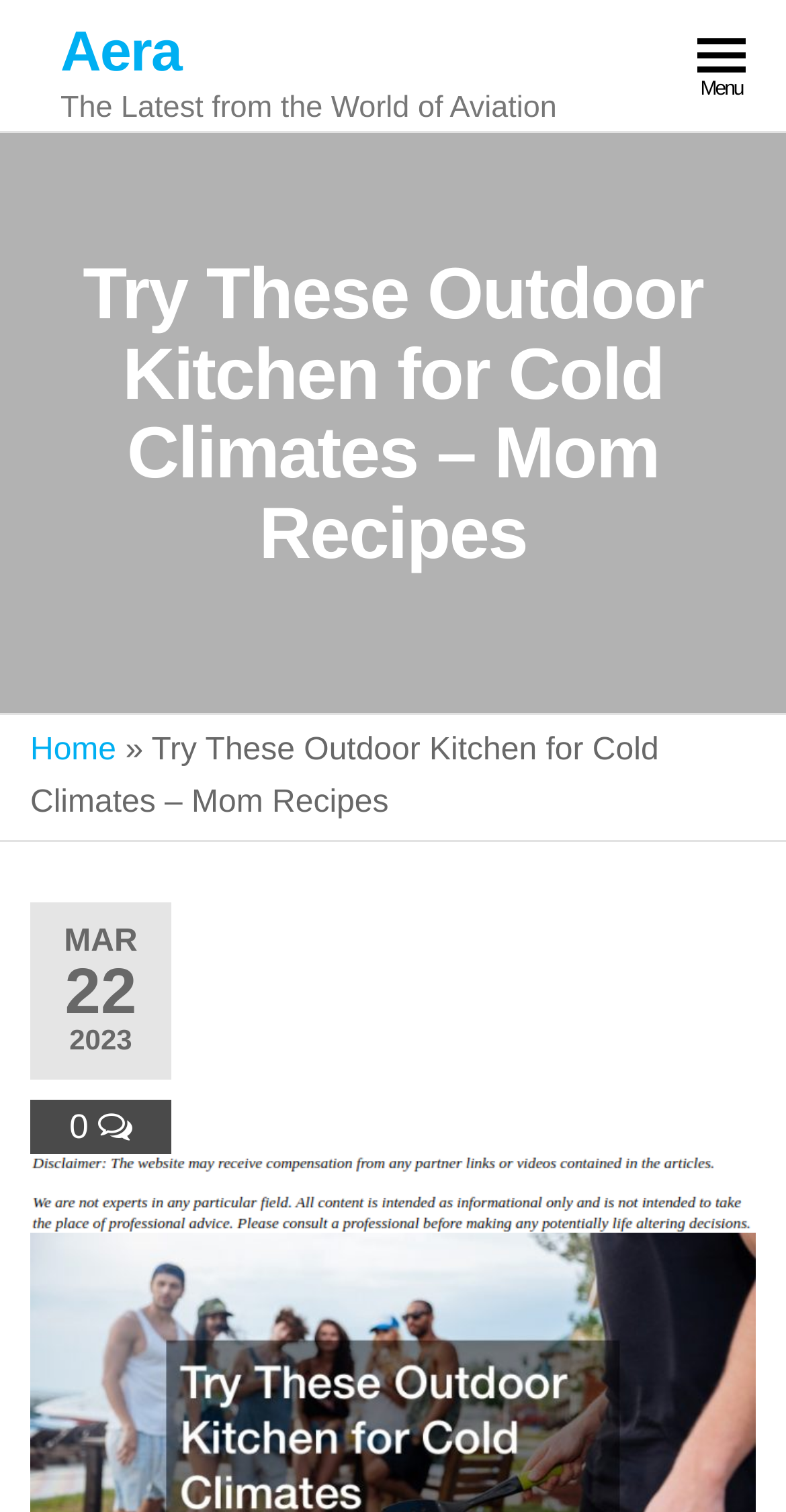Give a short answer using one word or phrase for the question:
What is the text next to the '»' symbol?

Home